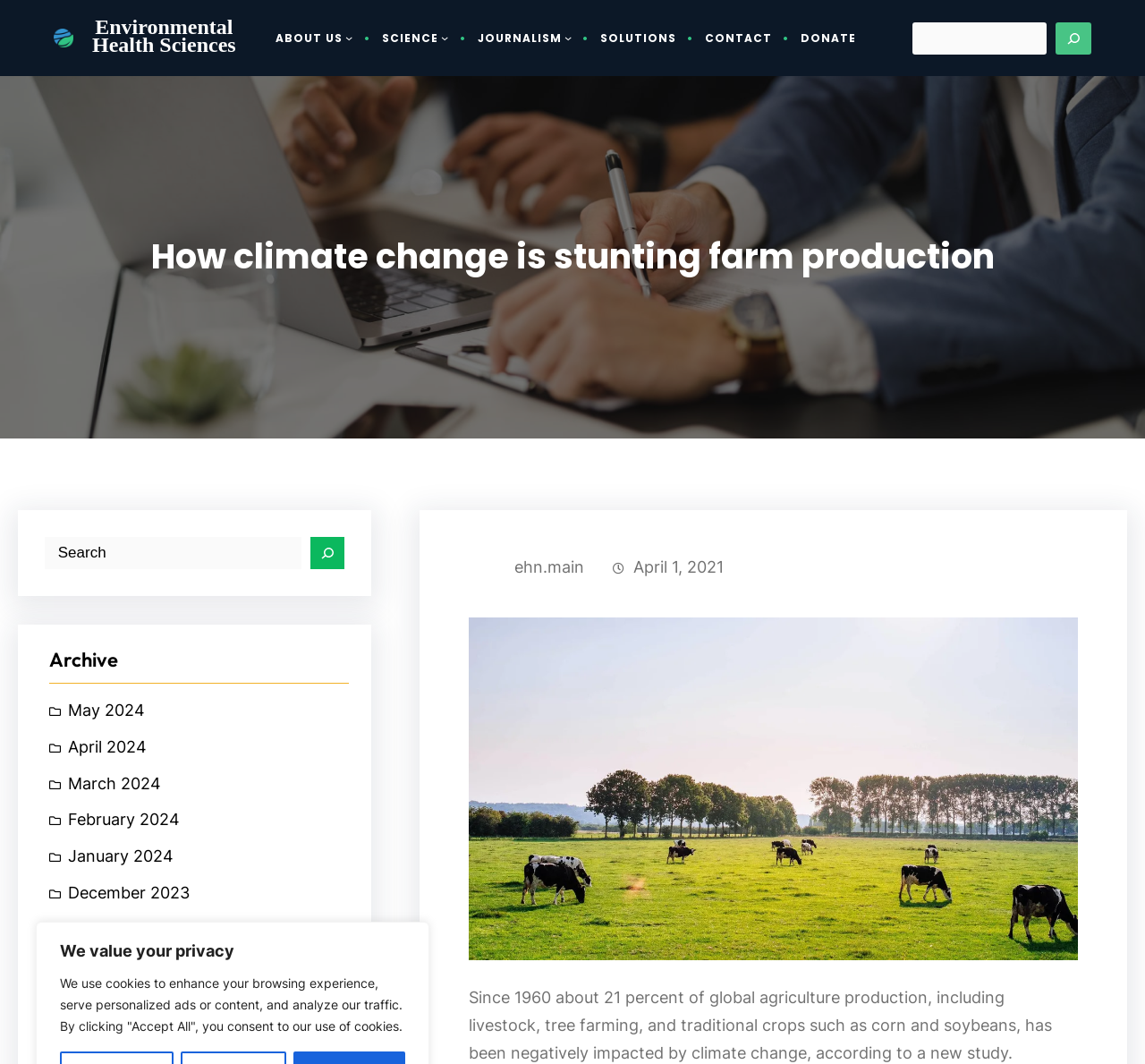Give a one-word or one-phrase response to the question: 
What is the name of the organization?

Environmental Health Sciences